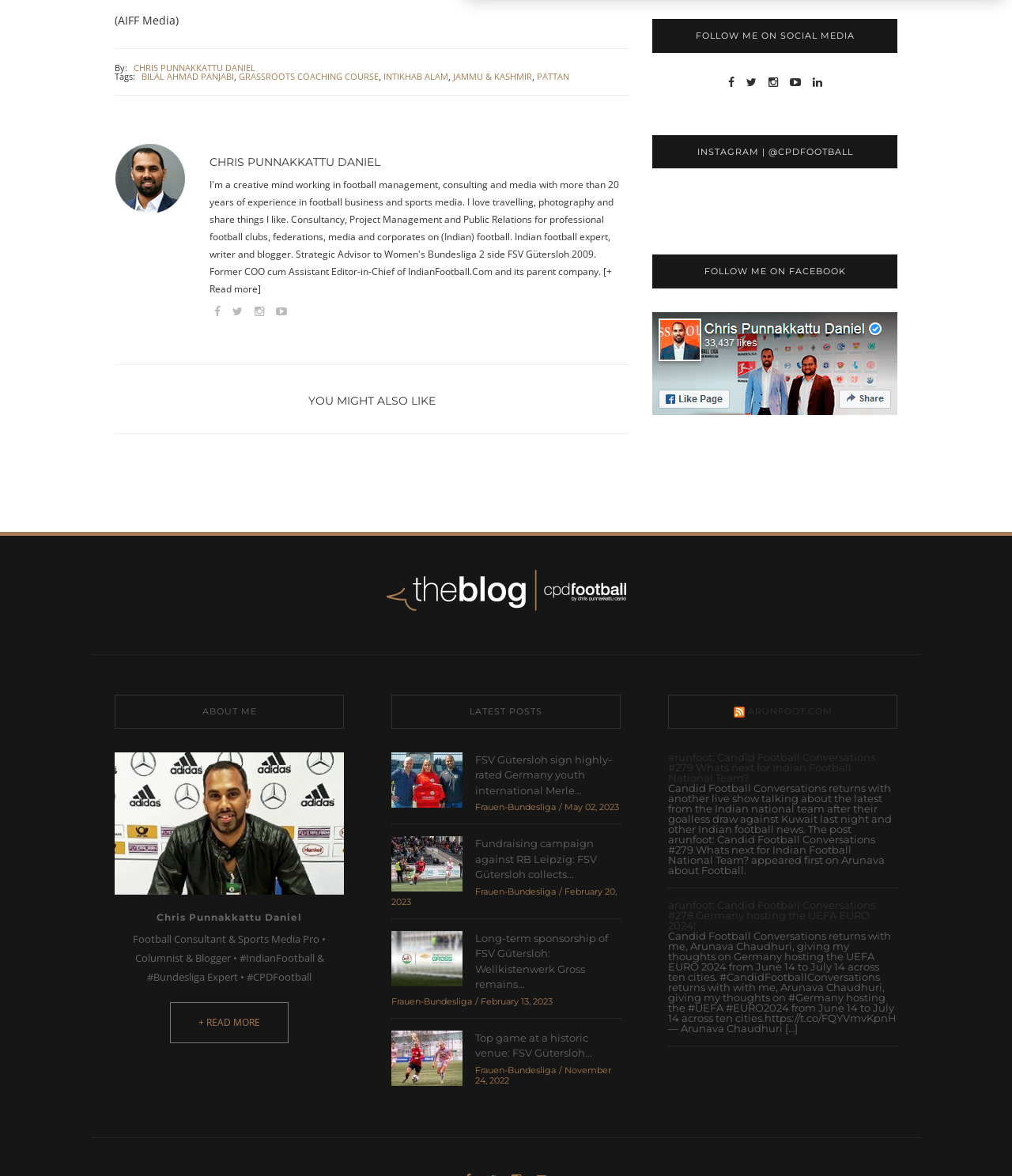Identify the bounding box coordinates for the UI element described as follows: "Intikhab Alam". Ensure the coordinates are four float numbers between 0 and 1, formatted as [left, top, right, bottom].

[0.379, 0.06, 0.443, 0.07]